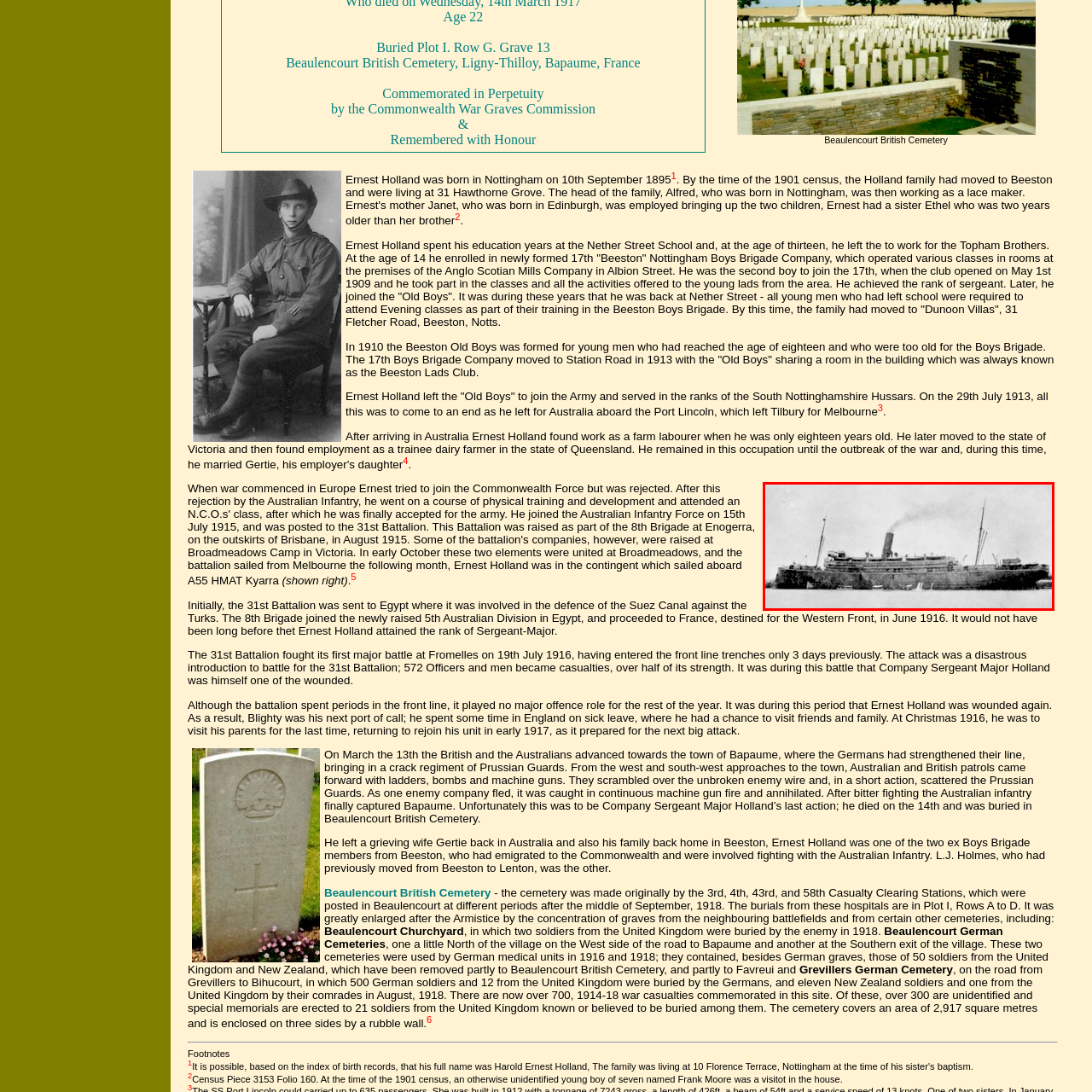What does the HMAT Kyarra symbolize?
Observe the image within the red bounding box and respond to the question with a detailed answer, relying on the image for information.

The HMAT Kyarra symbolizes the journey of countless soldiers as they left their homes in search of duty and honor, serving as a poignant reminder of the sacrifices made during one of history's most challenging eras.